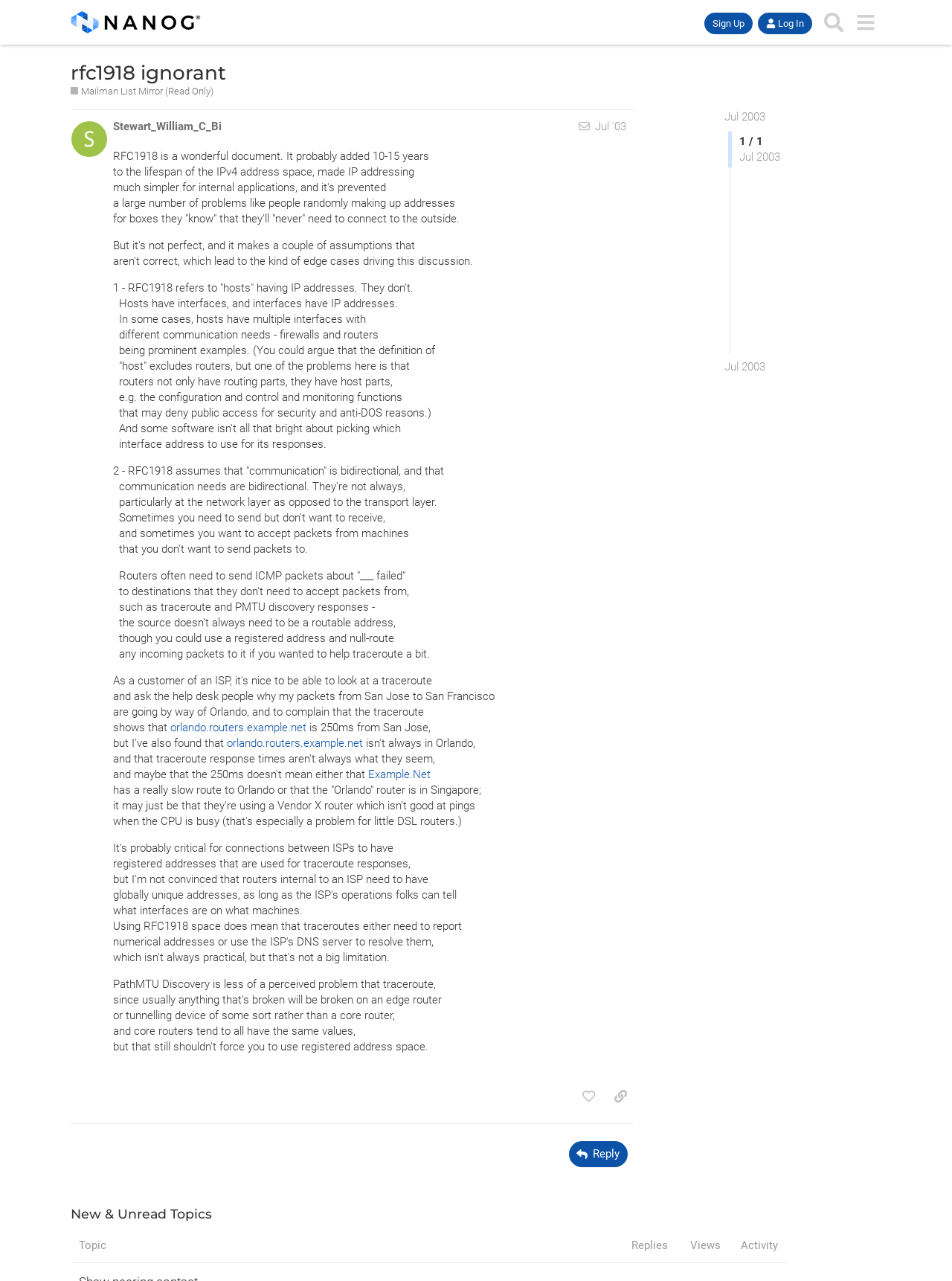Please identify the bounding box coordinates of the element that needs to be clicked to perform the following instruction: "Search in the forum".

[0.859, 0.005, 0.892, 0.03]